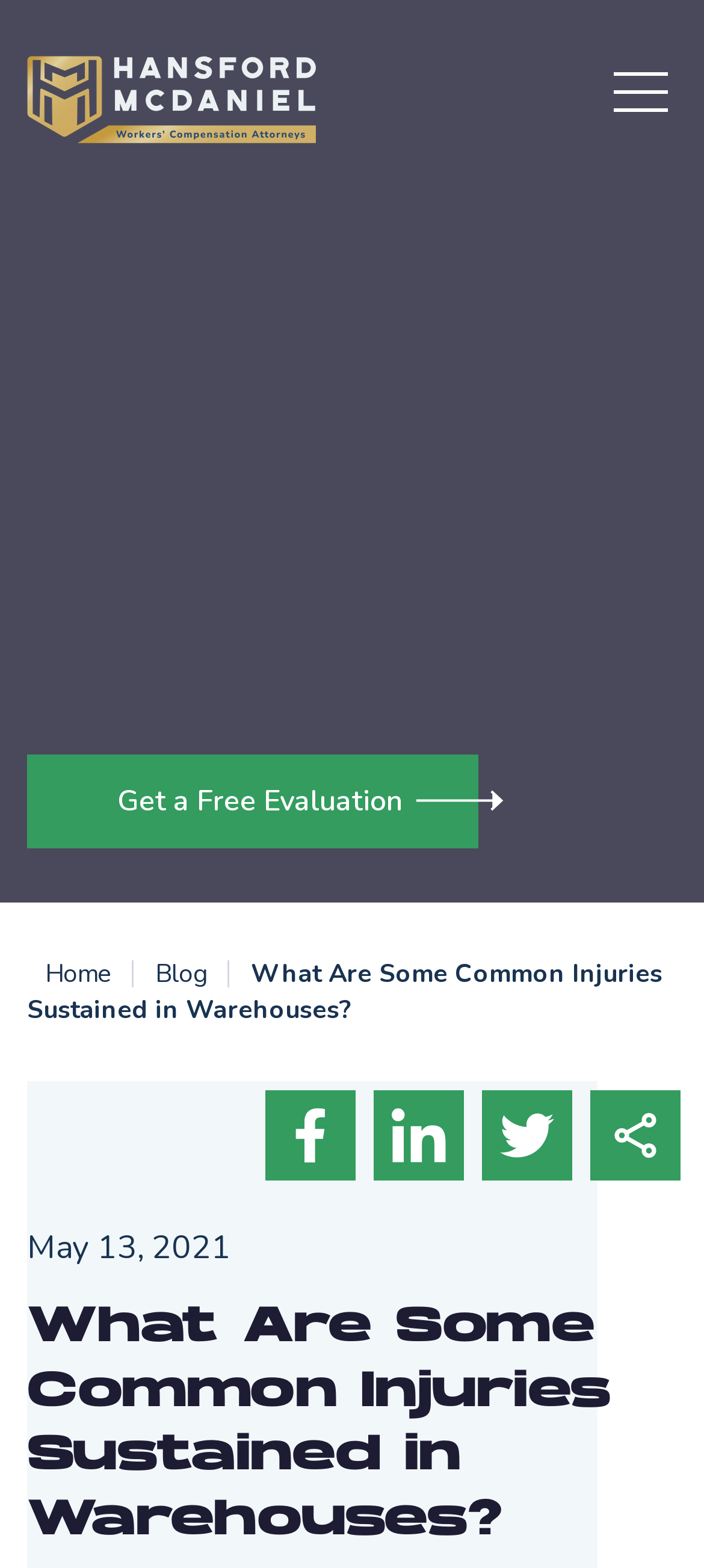Please answer the following question using a single word or phrase: What is the logo of the law firm?

Hansford McDaniel